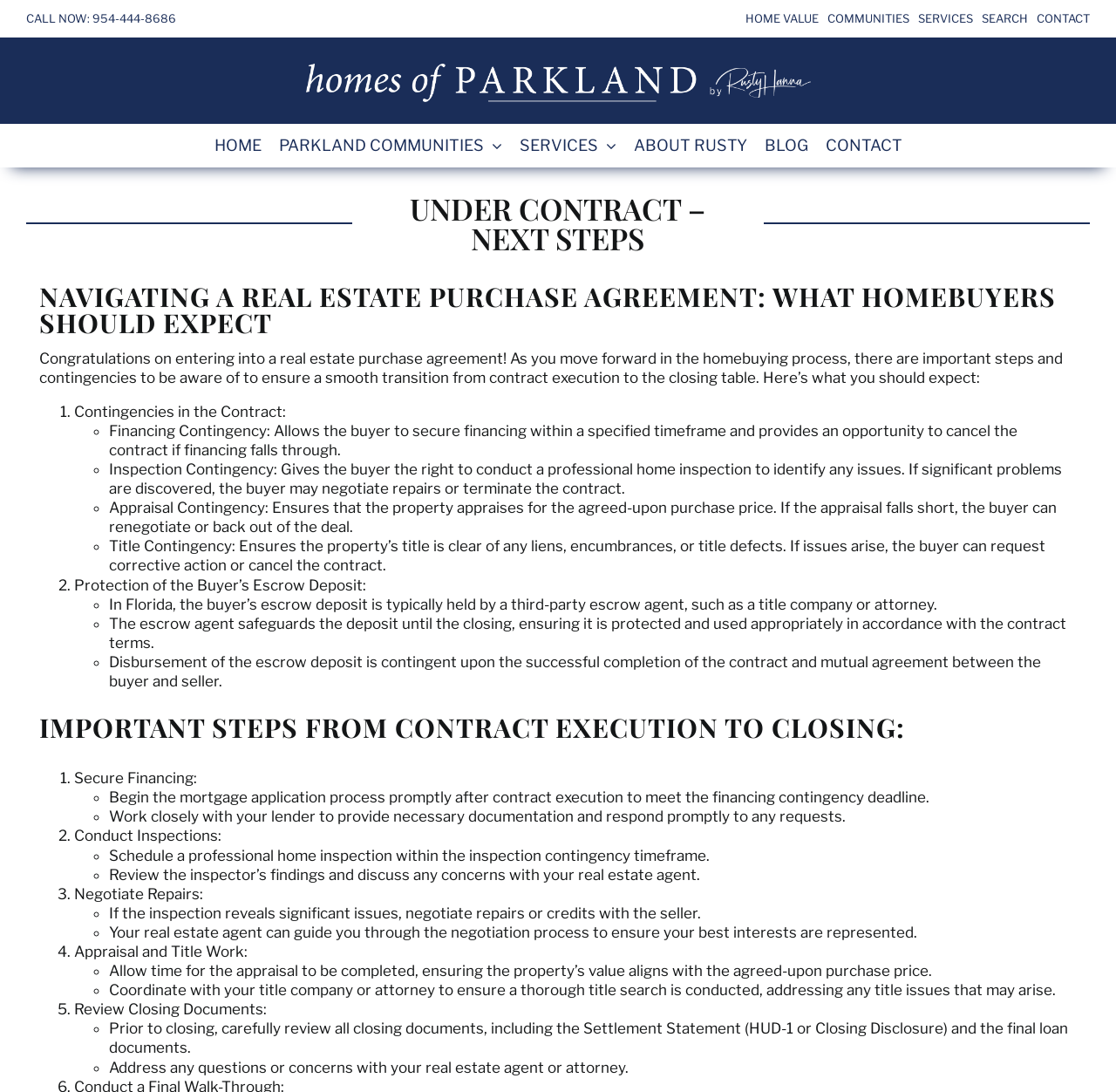Find and specify the bounding box coordinates that correspond to the clickable region for the instruction: "Click the 'SEARCH' link".

[0.88, 0.005, 0.921, 0.029]